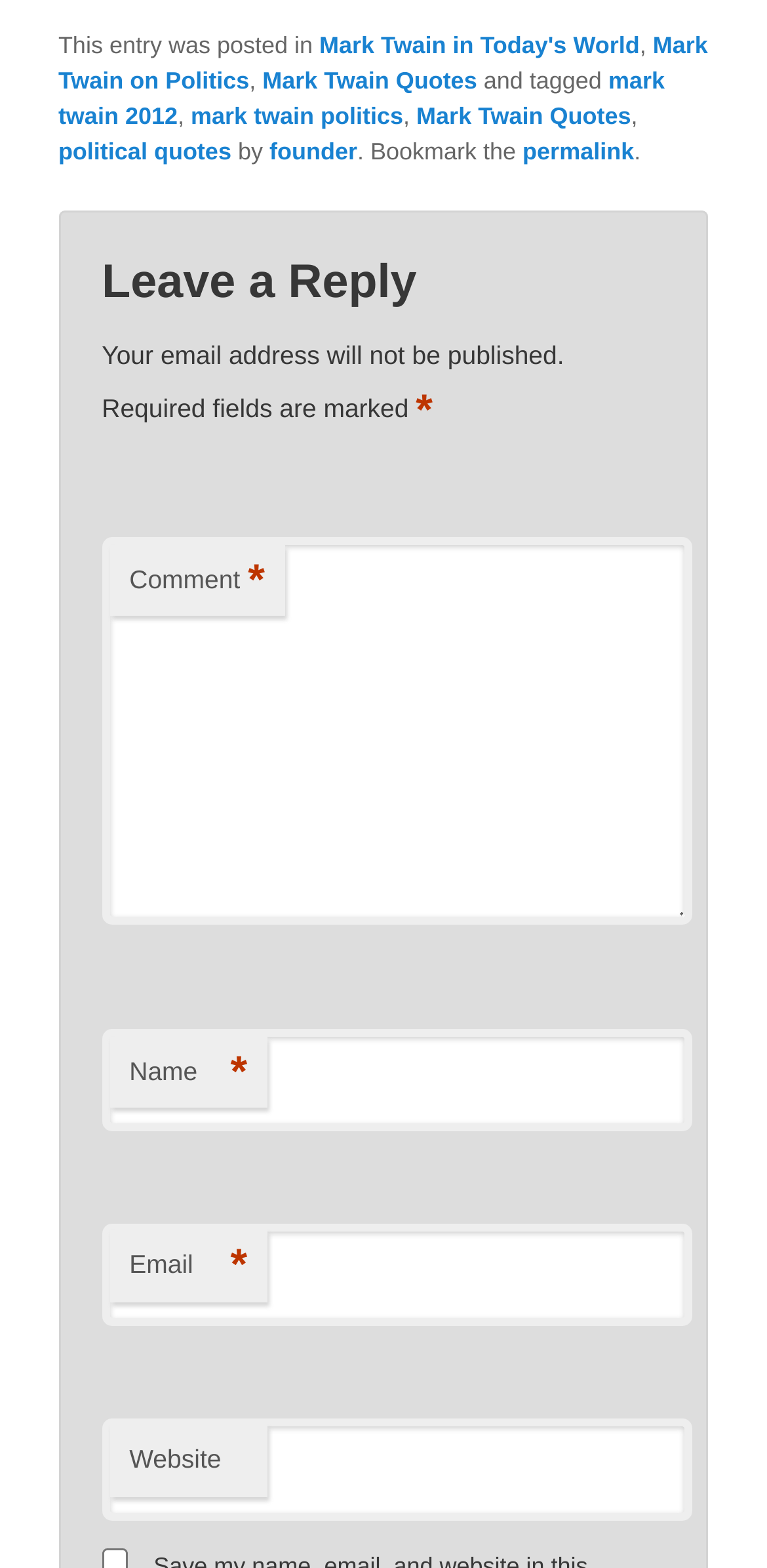Kindly determine the bounding box coordinates of the area that needs to be clicked to fulfill this instruction: "Learn about 'Benefits of Working with Top Real Estate Agents in Fresno:'".

None